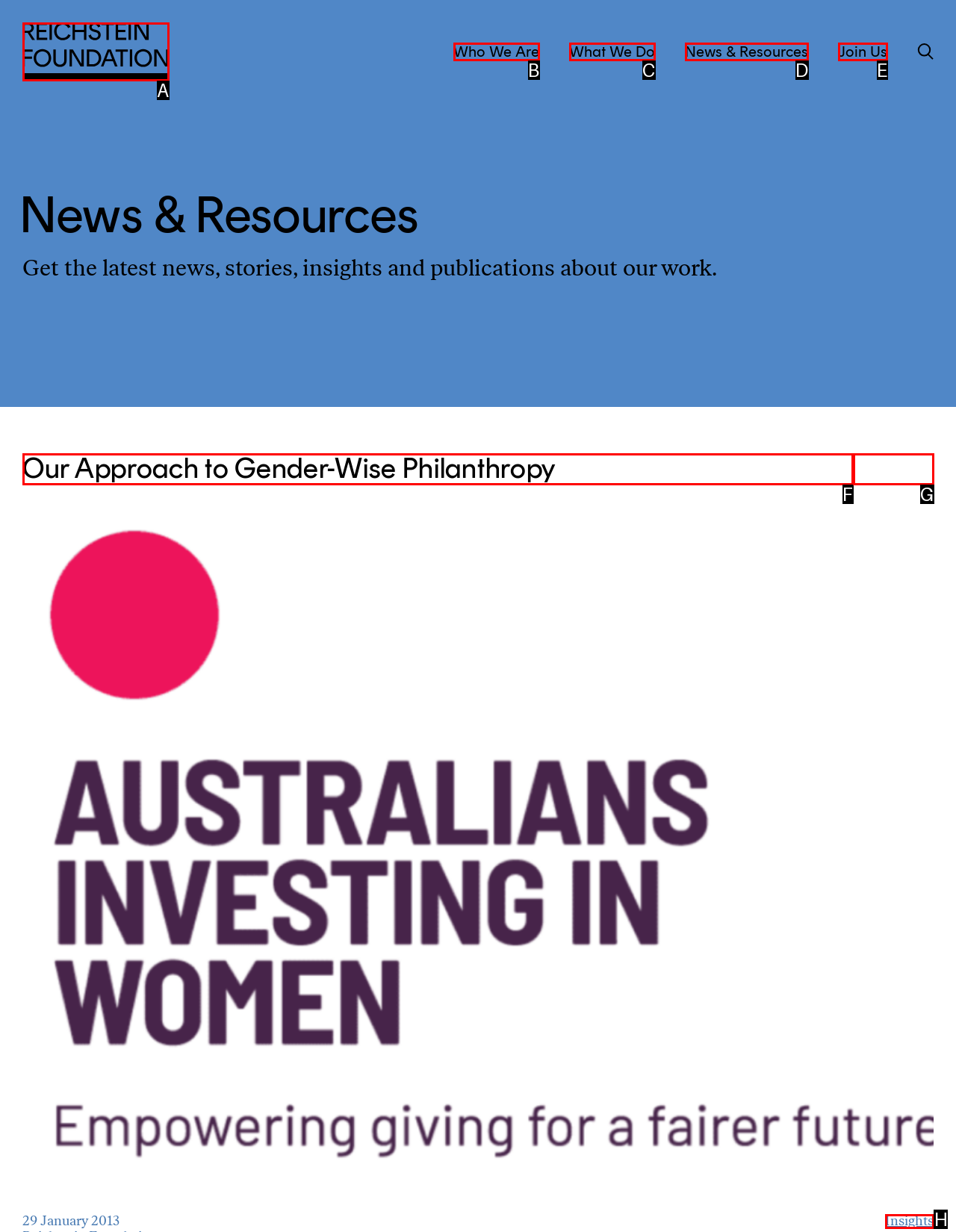Specify the letter of the UI element that should be clicked to achieve the following: visit Insights page
Provide the corresponding letter from the choices given.

H